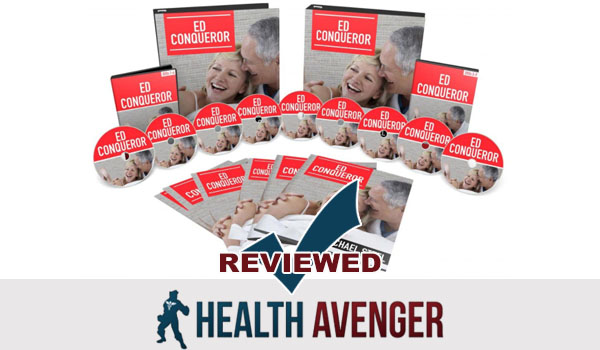What is the organization responsible for the review?
Give a single word or phrase answer based on the content of the image.

Health Avenger